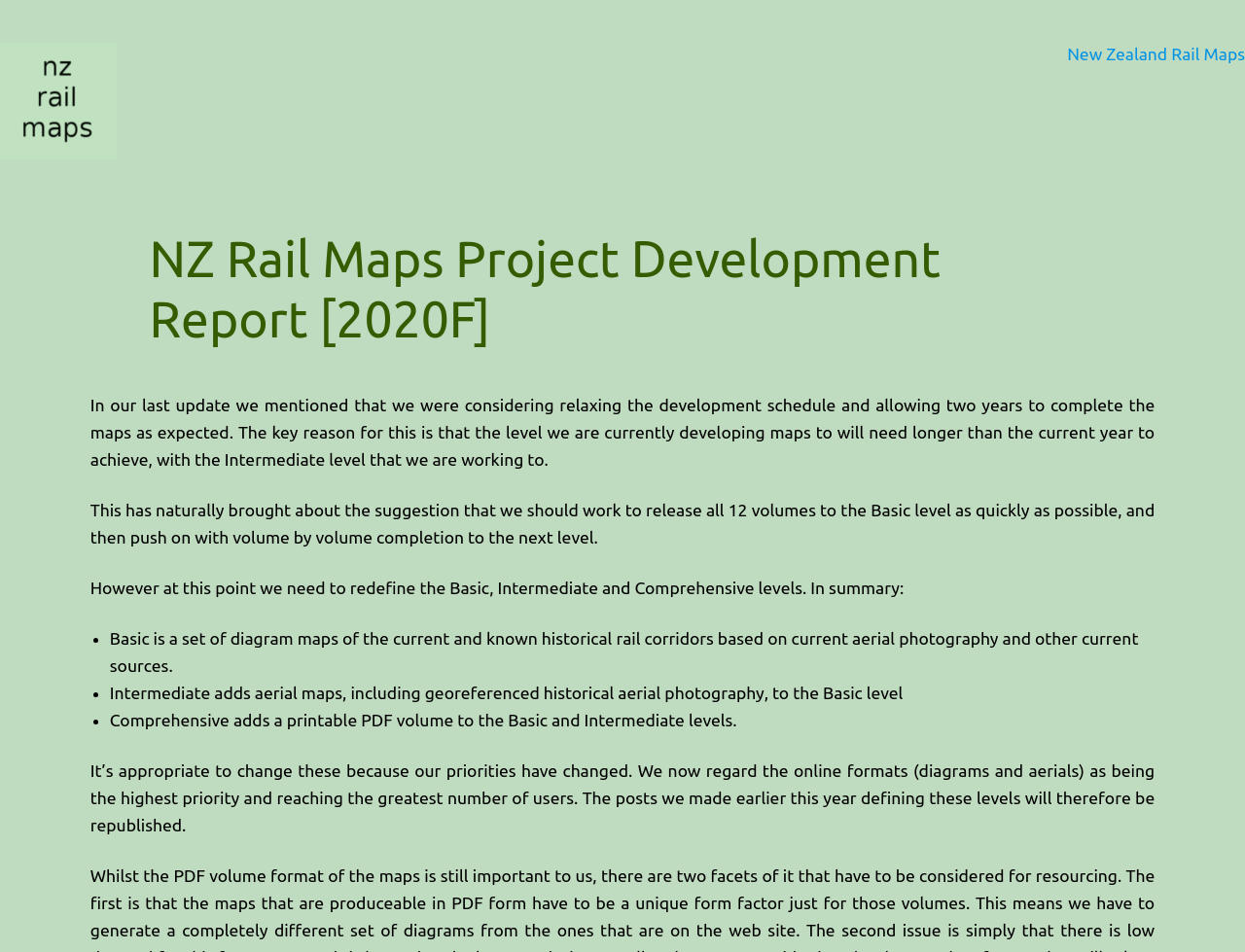Provide a thorough description of this webpage.

The webpage is about the NZ Rail Maps Project Development Report for 2020. At the top left, there is a link and an image, both labeled "New Zealand Rail Maps". To the right of these elements, there is a heading with the same label. Below this, there is a larger heading that reads "NZ Rail Maps Project Development Report [2020F]".

The main content of the page is a series of paragraphs that discuss the project's development schedule and the definition of different levels of map completion, including Basic, Intermediate, and Comprehensive. The text explains that the project is considering relaxing its development schedule and redefining these levels.

The paragraphs are organized in a vertical column, with the first paragraph starting about one-quarter of the way down the page. The text is divided into sections, with bullet points used to list the definitions of the different levels. The bullet points are indented and aligned with the left edge of the text.

There are no other images on the page besides the one at the top left. The overall layout is focused on presenting the text content in a clear and readable manner.